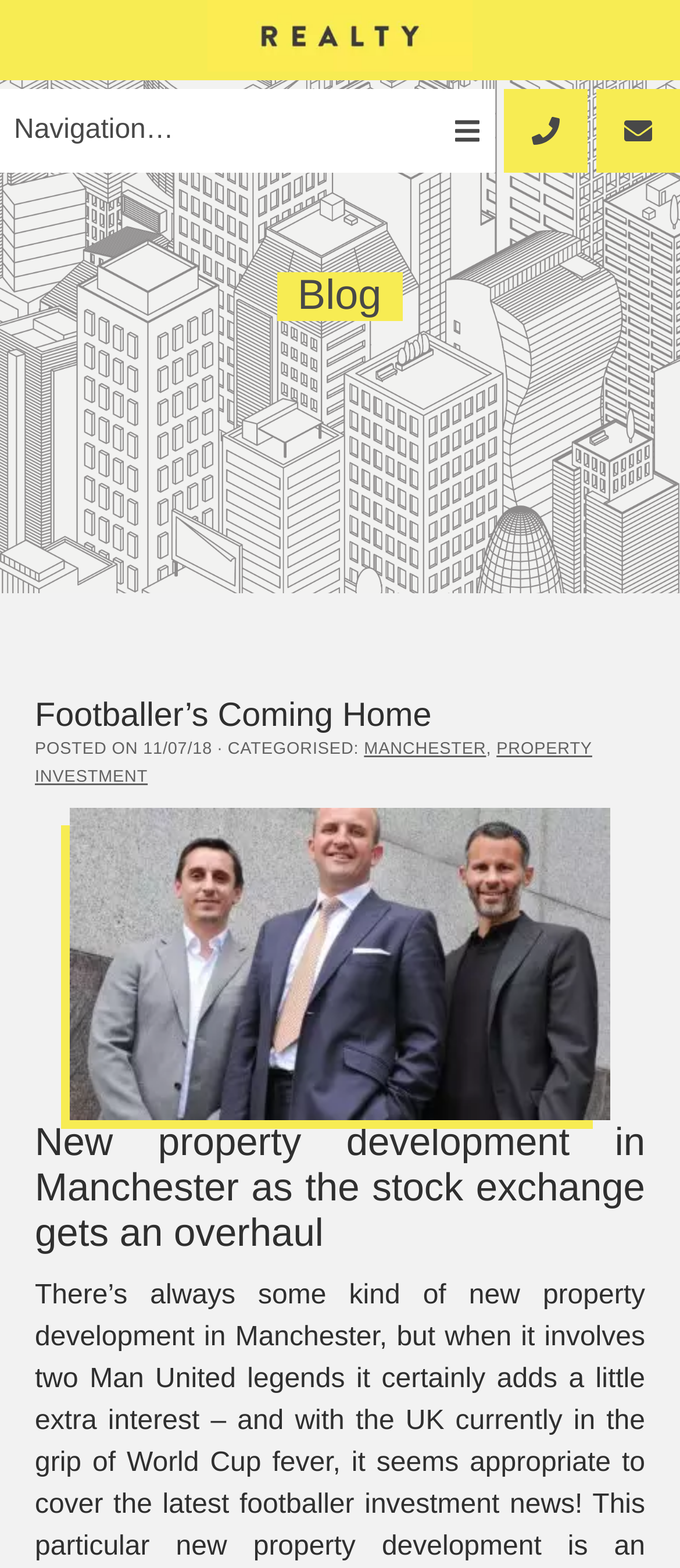Please provide the bounding box coordinates for the UI element as described: "parent_node: Navigation…". The coordinates must be four floats between 0 and 1, represented as [left, top, right, bottom].

[0.0, 0.0, 1.0, 0.051]